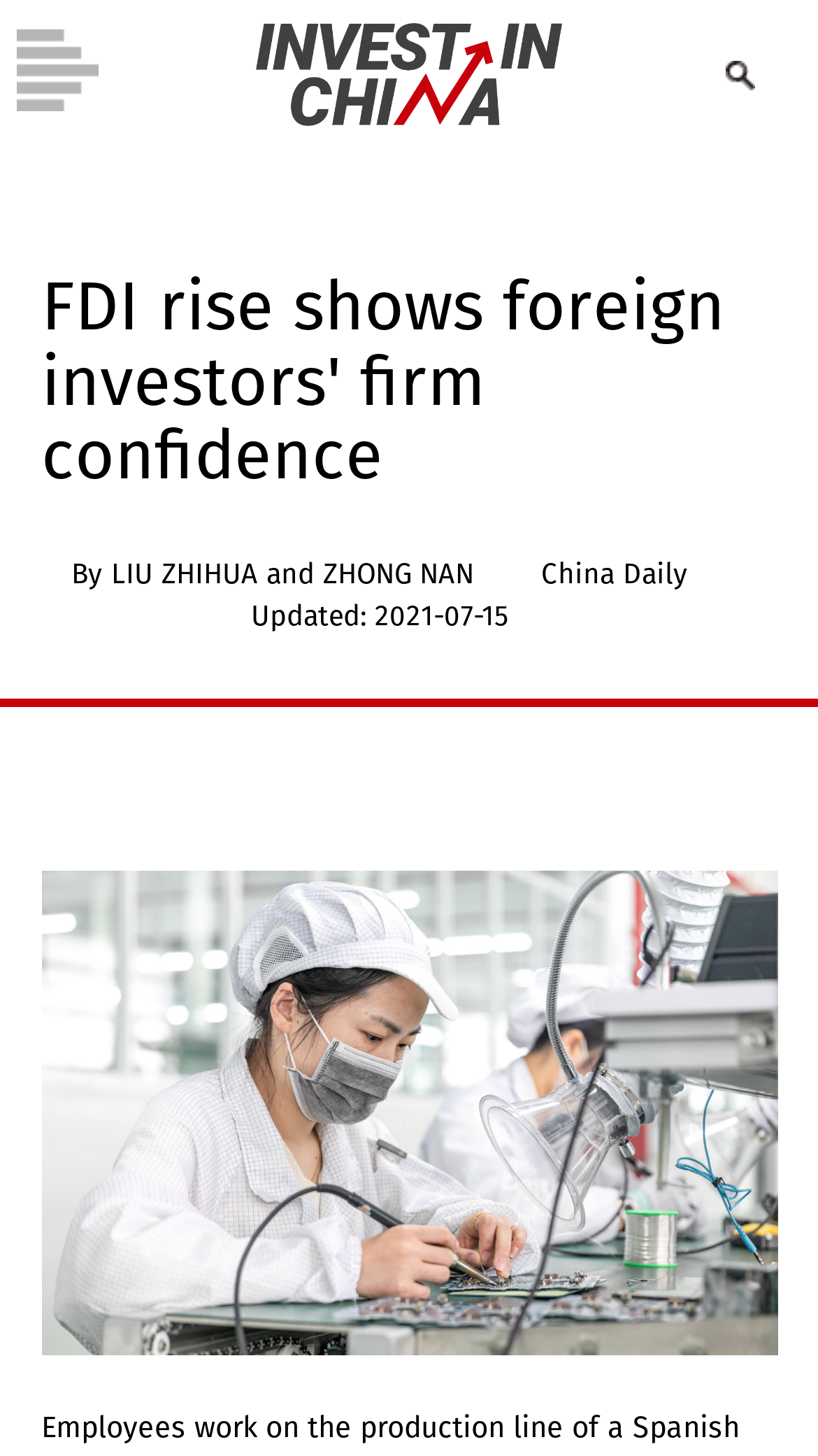Please determine the main heading text of this webpage.

FDI rise shows foreign investors' firm confidence